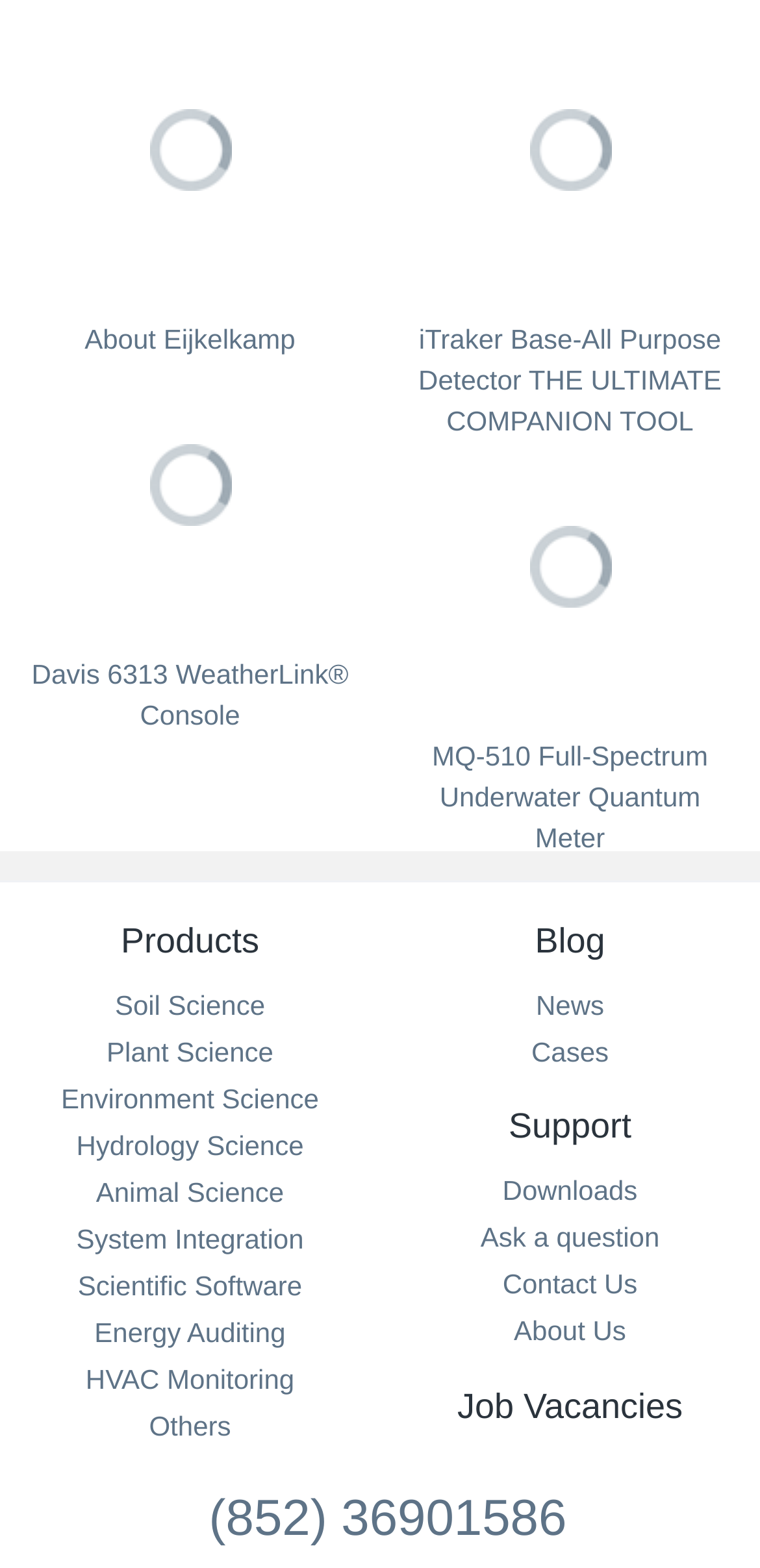Please specify the bounding box coordinates of the clickable section necessary to execute the following command: "Learn about iTraker Base-All Purpose Detector".

[0.551, 0.207, 0.949, 0.279]